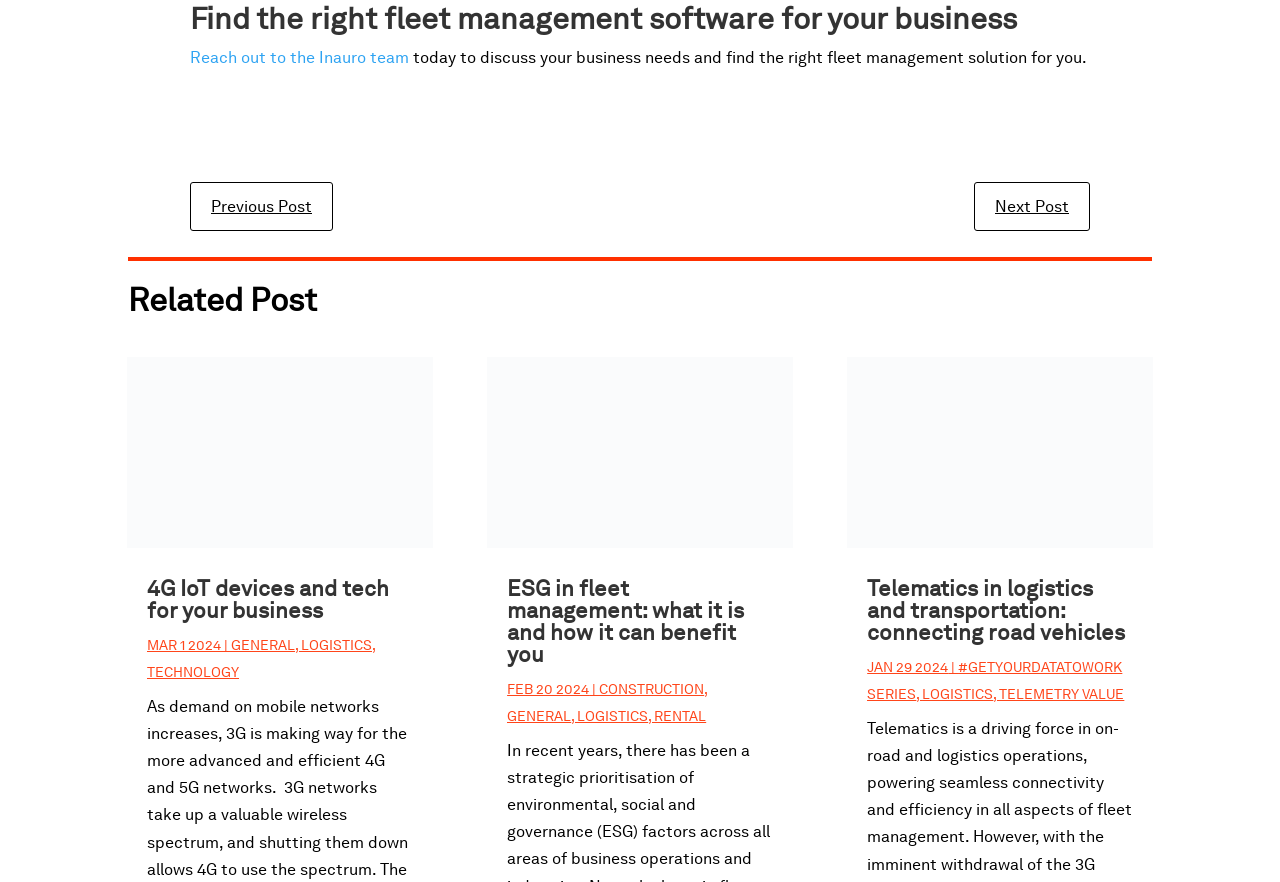What is the series of the post 'Telematics in logistics and transportation: connecting road vehicles'?
Please use the visual content to give a single word or phrase answer.

#GETYOURDATATOWORK